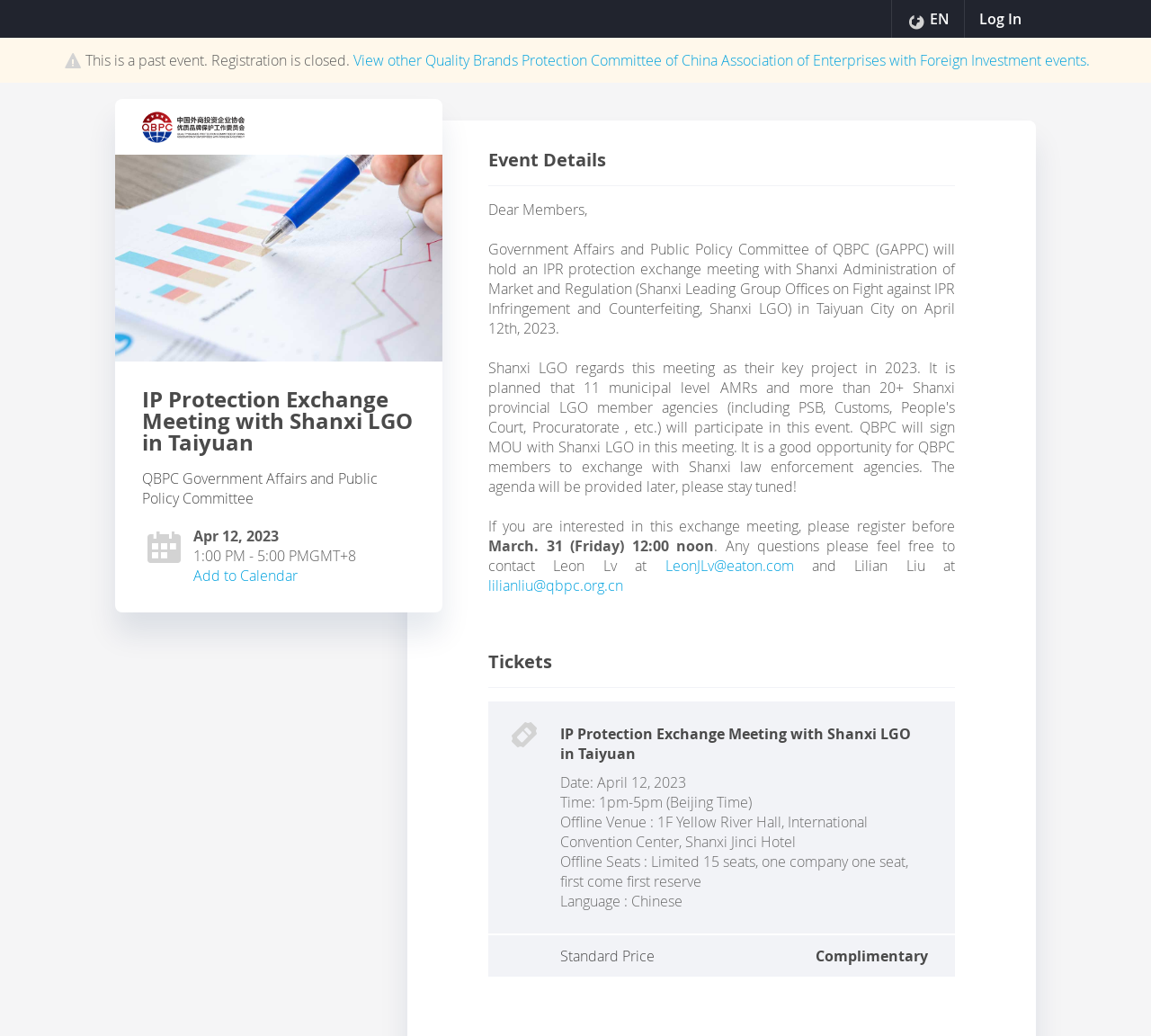Determine the bounding box coordinates for the HTML element mentioned in the following description: "Log In". The coordinates should be a list of four floats ranging from 0 to 1, represented as [left, top, right, bottom].

[0.838, 0.0, 0.9, 0.036]